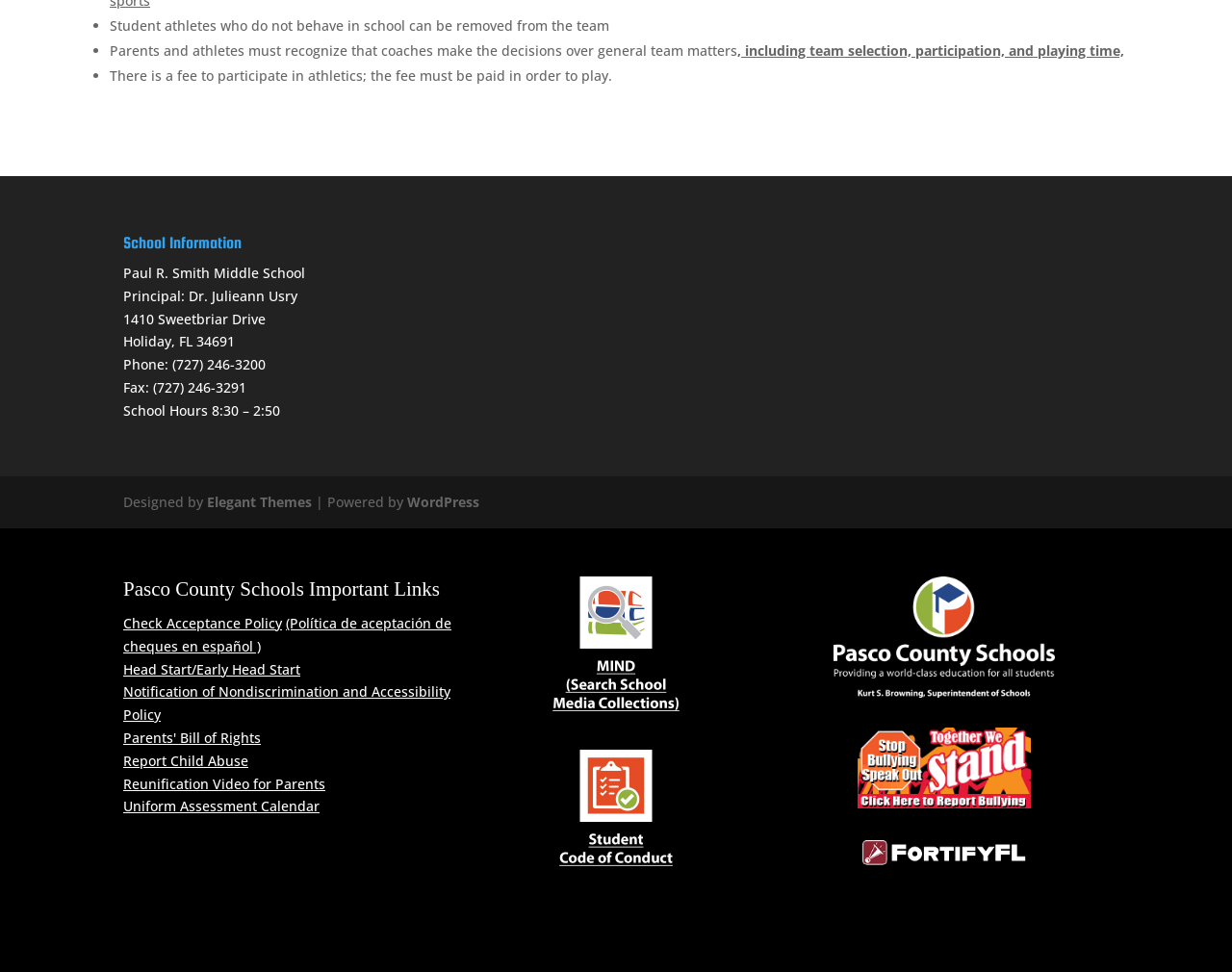What is the purpose of the 'Report Bullying' link?
Answer the question using a single word or phrase, according to the image.

To report bullying